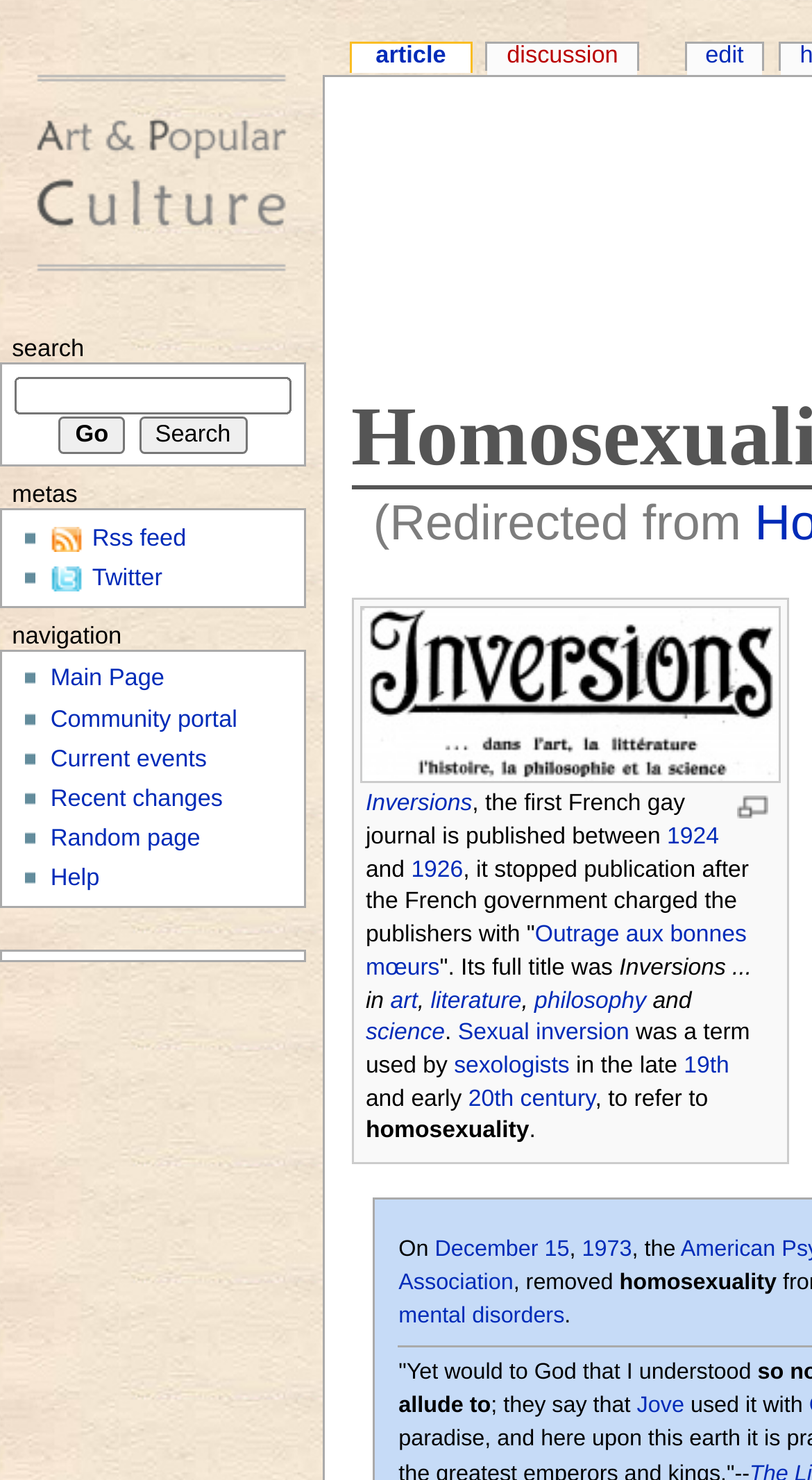Provide a short answer using a single word or phrase for the following question: 
What is the first French gay journal published between?

1924 and 1926